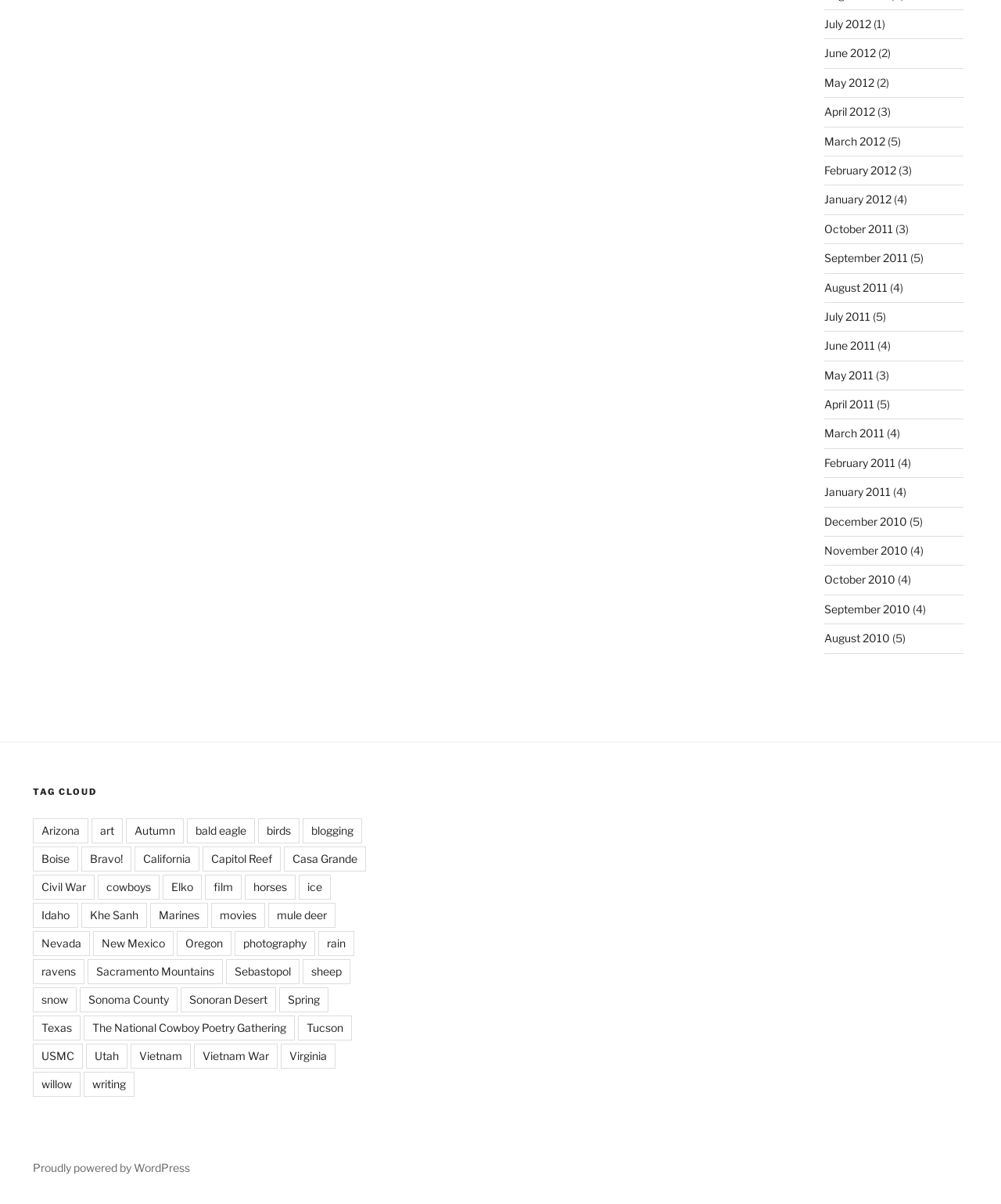What is the earliest month listed in the archive?
Please provide a detailed and thorough answer to the question.

By examining the list of links in the archive section, I found that the earliest month listed is December 2010, which is located at the bottom of the list.